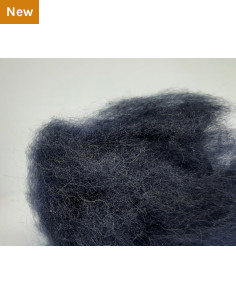Please examine the image and provide a detailed answer to the question: What shades of color does the material have?

The material seems to have various shades of dark blue and gray, which gives it a unique and distinctive appearance that may appeal to crafters and hobbyists looking for unique materials to enhance their projects.